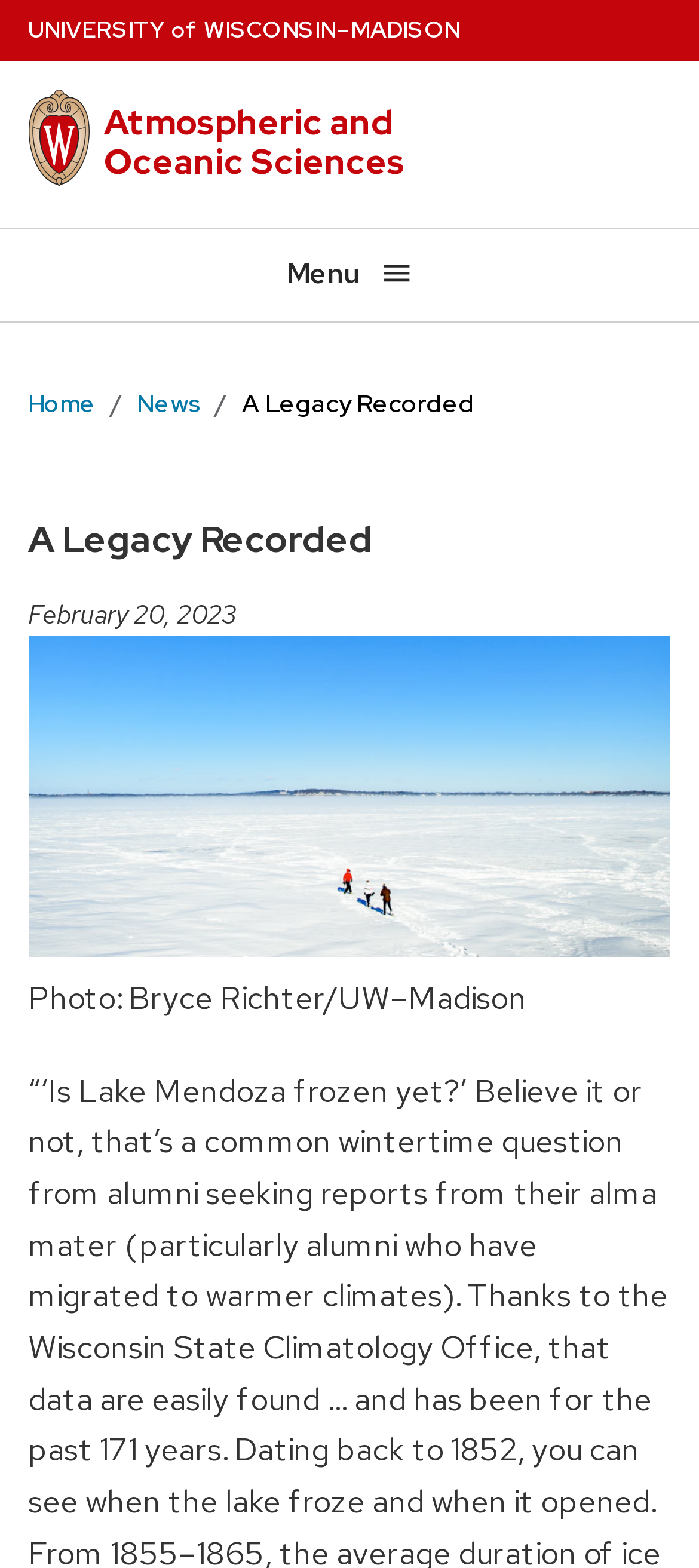Describe all significant elements and features of the webpage.

The webpage is about "A Legacy Recorded" from the Department of Atmospheric and Oceanic Sciences at the University of Wisconsin–Madison. At the top left corner, there is a link to skip to the main content. Next to it, there is a link to the University of Wisconsin–Madison home page, accompanied by an image of the university's logo. 

Below these elements, there is a heading that reads "Atmospheric and Oceanic Sciences". On the same horizontal level, there is a button to open a menu, which is currently not expanded. The menu has several links, including "Home" and "News", as well as a static text "A Legacy Recorded". 

The main content of the webpage starts with a heading "A Legacy Recorded", followed by a static text indicating the date "February 20, 2023". Below this, there is a large image taking up most of the width, which is a picture of Frozen Lake Mendota, credited to Bryce Richter/UW–Madison.